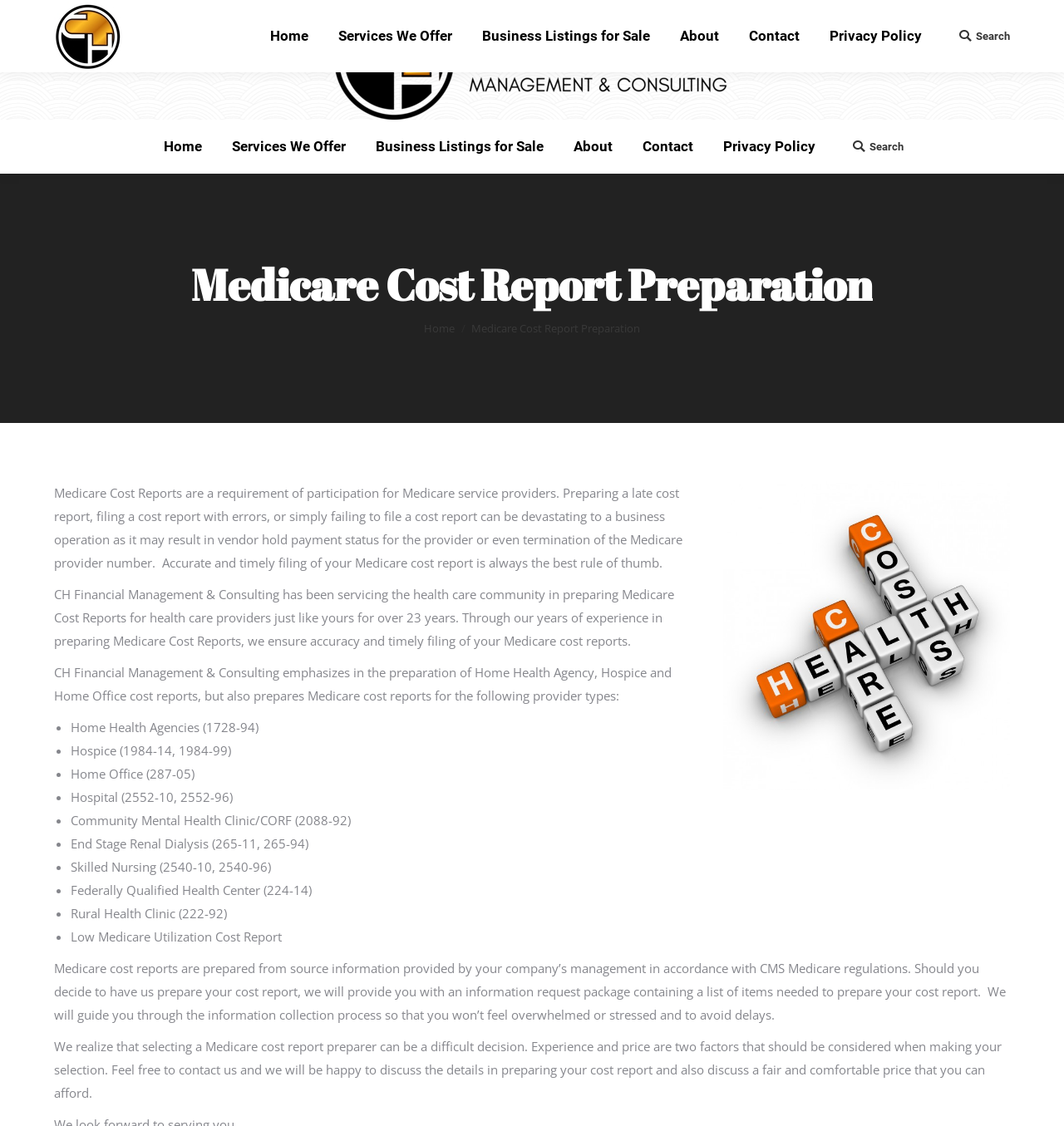What types of providers does CH Financial Management & Consulting prepare Medicare Cost Reports for?
Kindly offer a comprehensive and detailed response to the question.

I looked at the list of provider types mentioned on the webpage and found that CH Financial Management & Consulting prepares Medicare Cost Reports for Home Health Agencies, Hospice, Home Office, Hospital, Community Mental Health Clinic/CORF, End Stage Renal Dialysis, Skilled Nursing, Federally Qualified Health Center, Rural Health Clinic, and Low Medicare Utilization Cost Report.